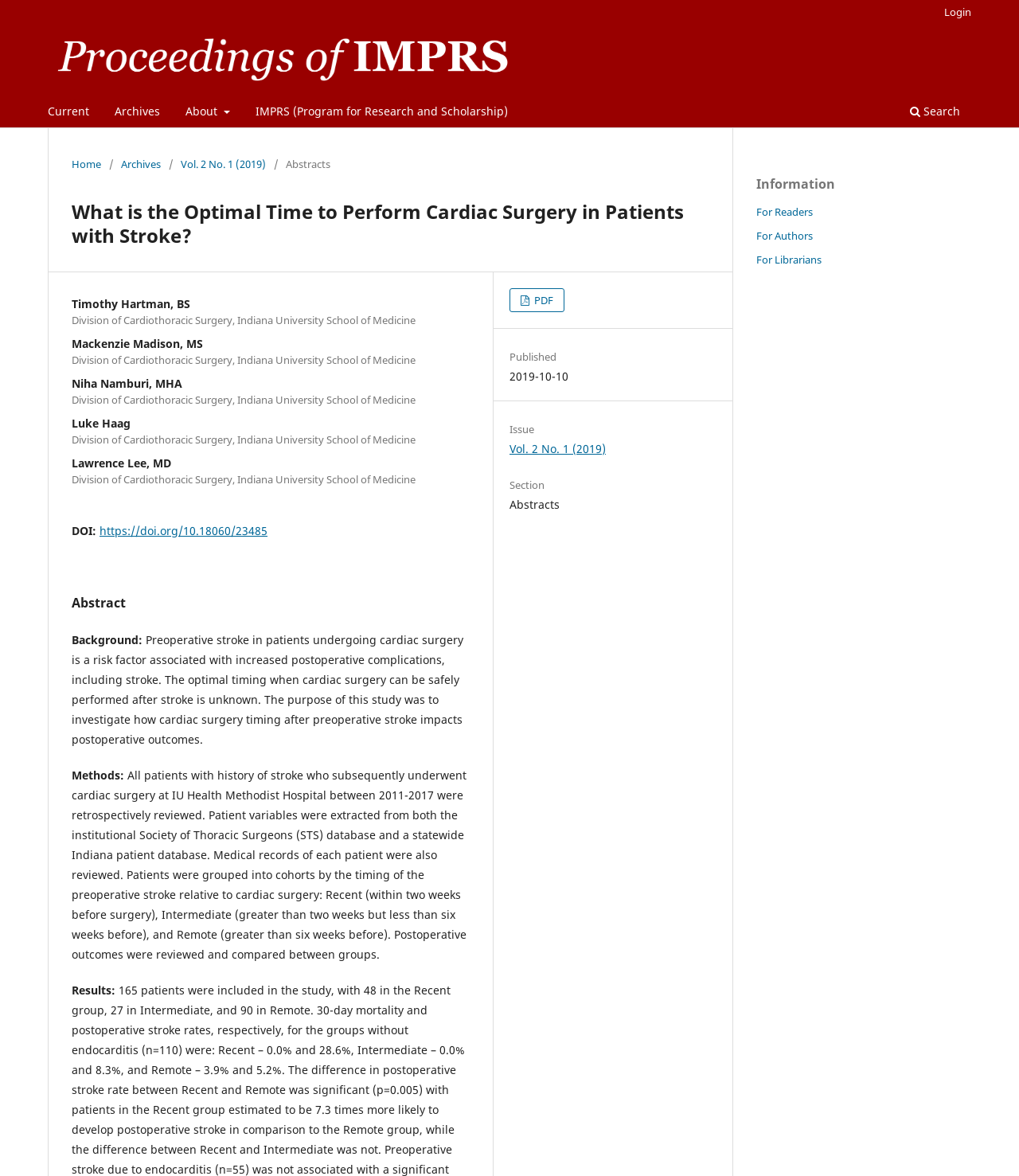Locate the UI element described by Read more in the provided webpage screenshot. Return the bounding box coordinates in the format (top-left x, top-left y, bottom-right x, bottom-right y), ensuring all values are between 0 and 1.

None